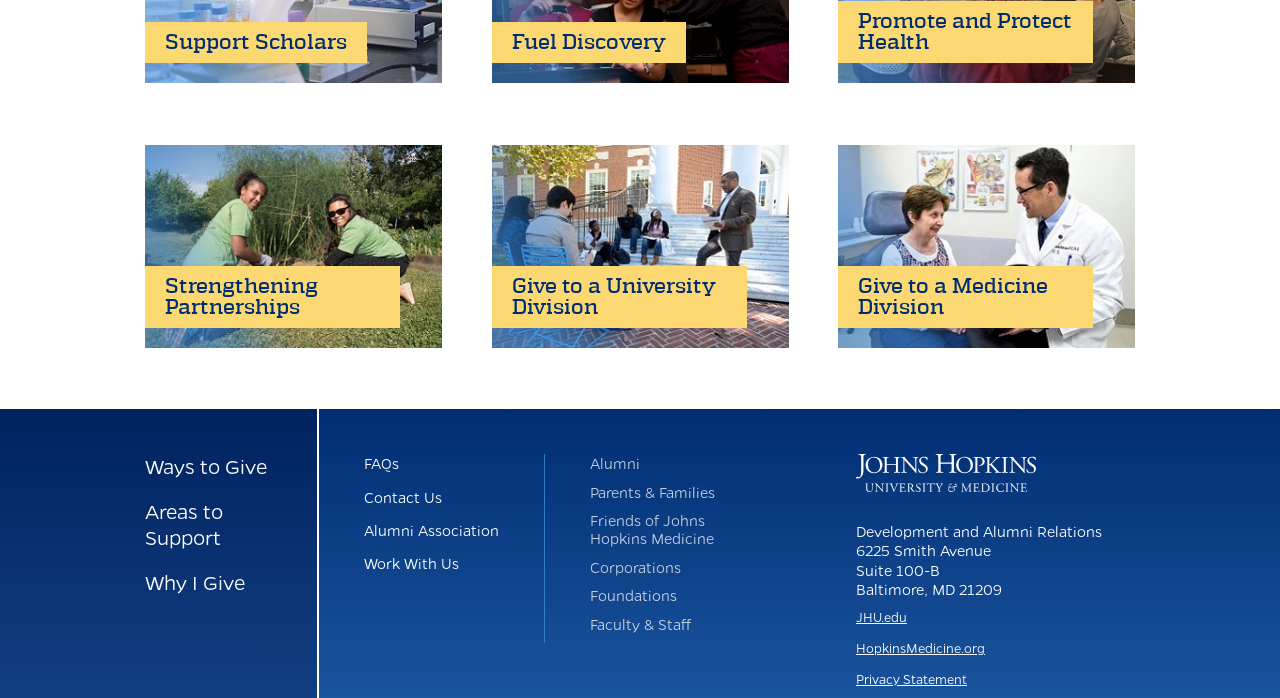By analyzing the image, answer the following question with a detailed response: What is the purpose of the 'Why I Give' section?

I found the answer by looking at the link 'Why I Give' under the 'Give to a Medicine Division' section, which suggests that it provides a platform for people to share their reasons for giving.